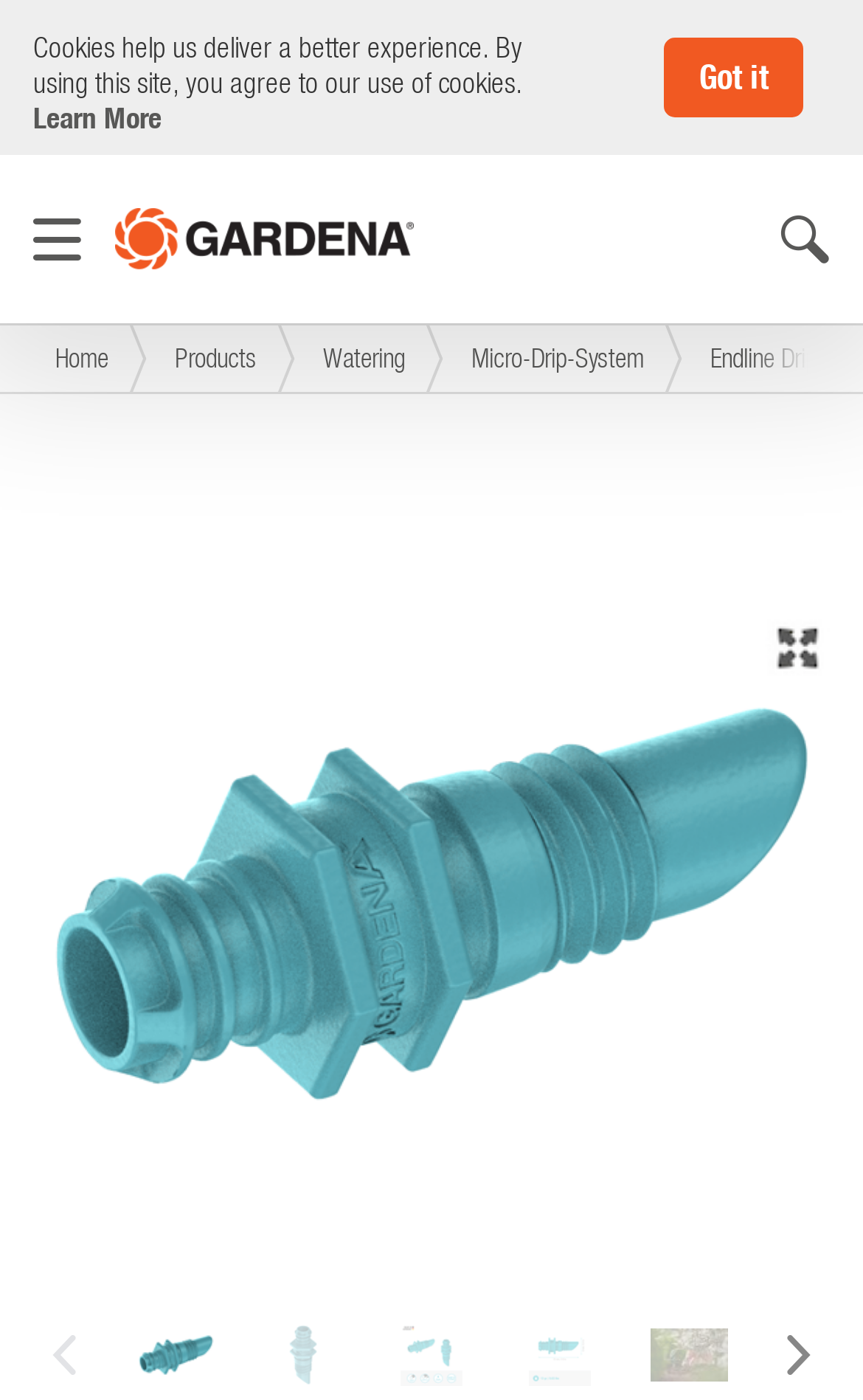Given the description Service and Support, predict the bounding box coordinates of the UI element. Ensure the coordinates are in the format (top-left x, top-left y, bottom-right x, bottom-right y) and all values are between 0 and 1.

[0.141, 0.322, 0.859, 0.424]